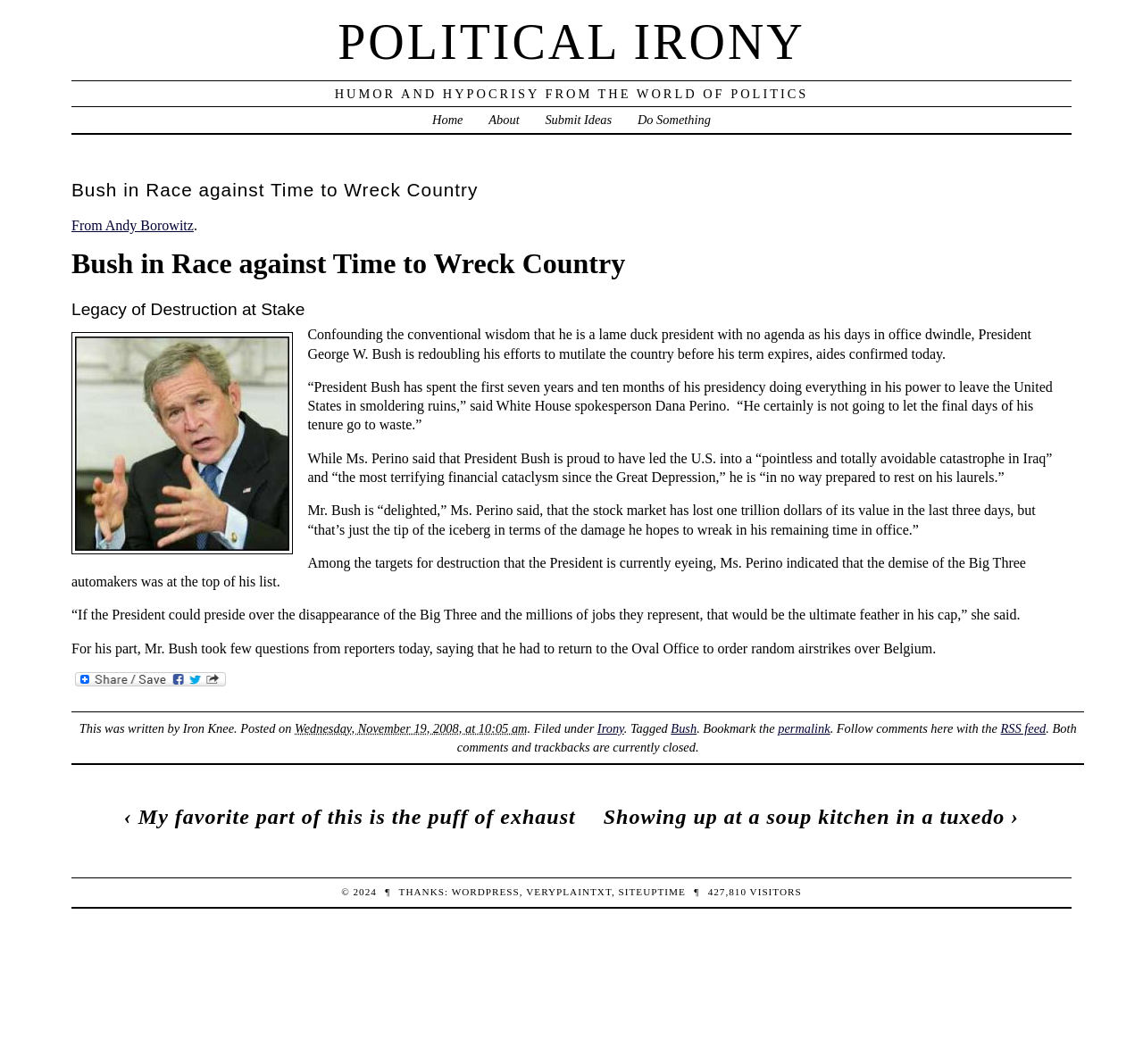Can you identify the bounding box coordinates of the clickable region needed to carry out this instruction: 'Click on the 'Home' link'? The coordinates should be four float numbers within the range of 0 to 1, stated as [left, top, right, bottom].

[0.378, 0.106, 0.405, 0.119]